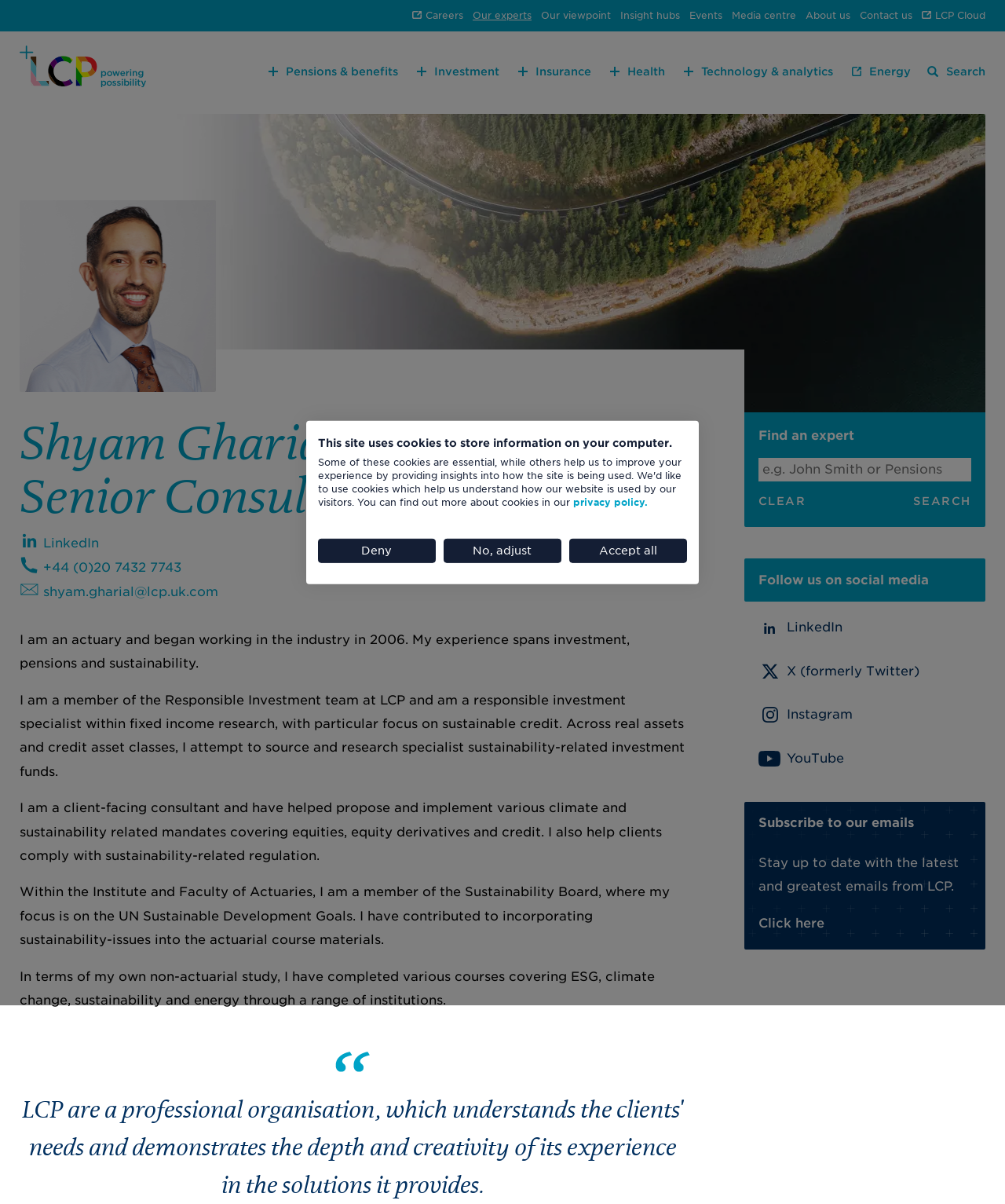Can you look at the image and give a comprehensive answer to the question:
What is the purpose of the search box?

I found the answer by looking at the StaticText element with the text 'Find an expert' which is a sibling element of the search box.